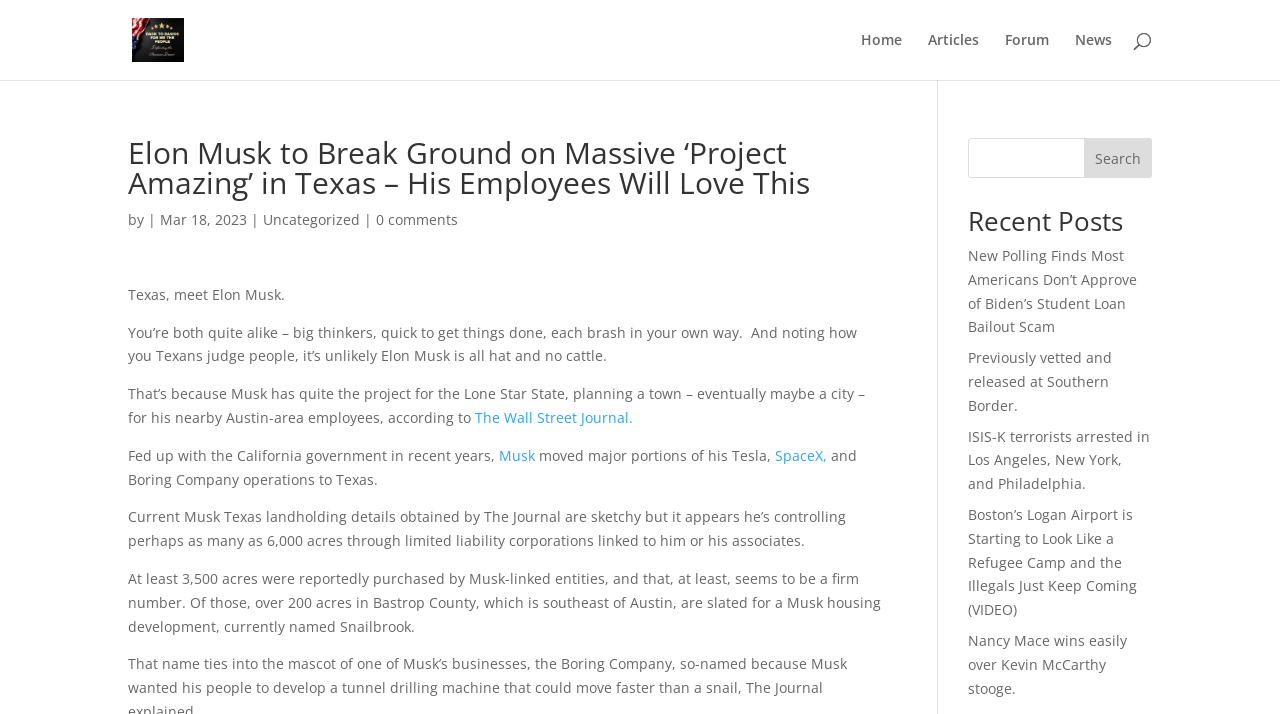What is the name of the project Elon Musk is planning in Texas?
Please answer the question with a single word or phrase, referencing the image.

Project Amazing